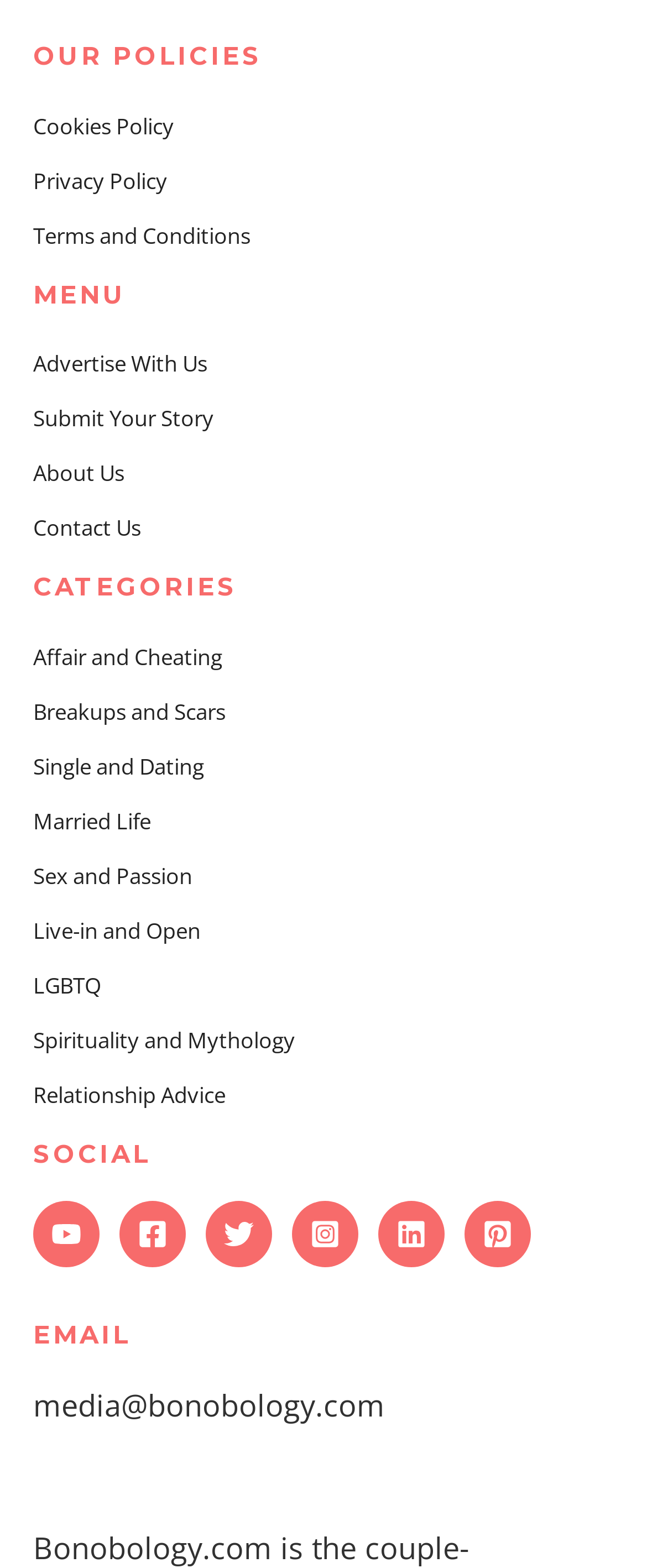Answer the following inquiry with a single word or phrase:
How many categories are listed?

9